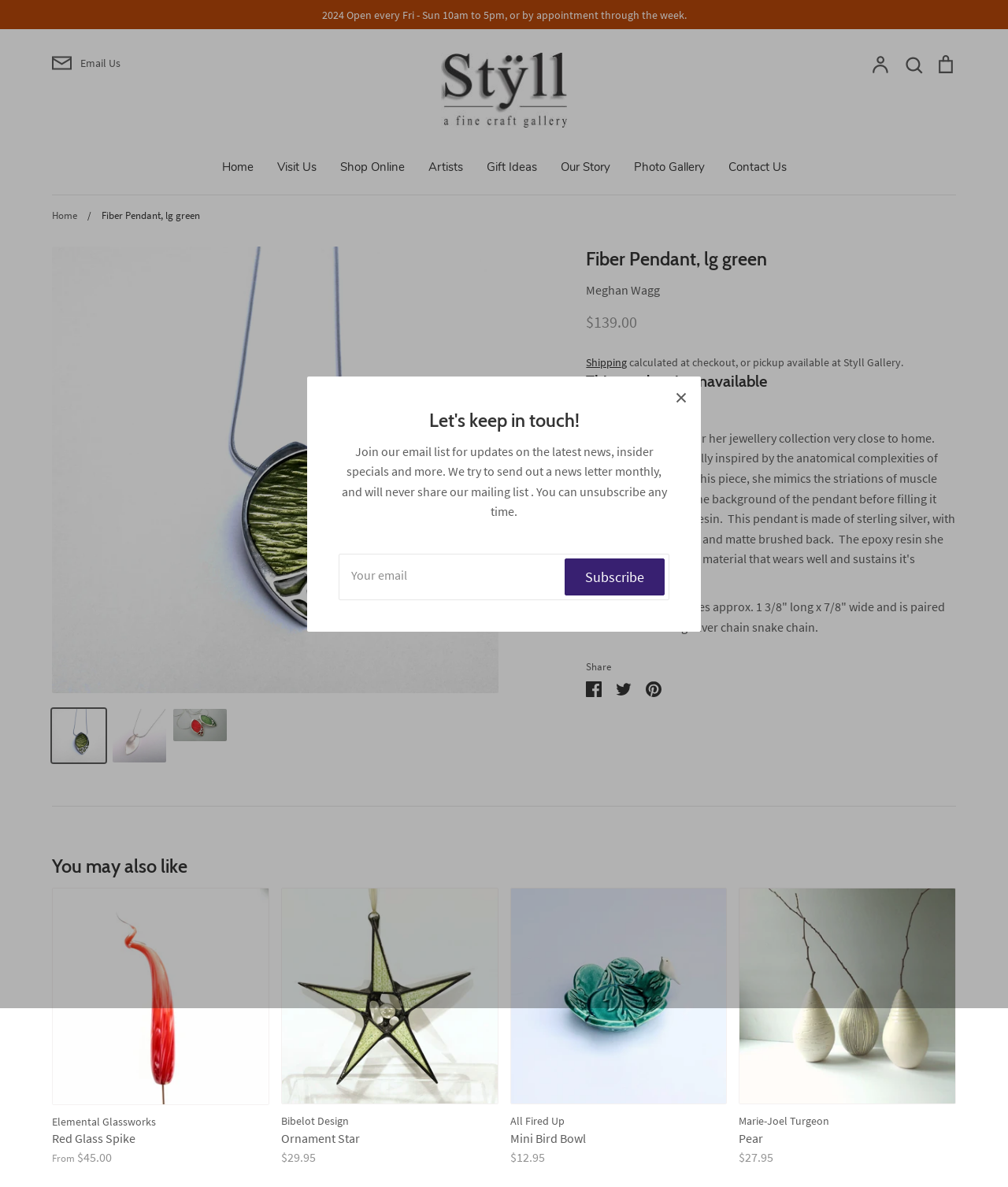What is the purpose of the dialog box?
Using the details from the image, give an elaborate explanation to answer the question.

The dialog box is used to subscribe to the email list, as indicated by the heading 'Let's keep in touch!' and the text 'Join our email list for updates on the latest news, insider specials and more'.